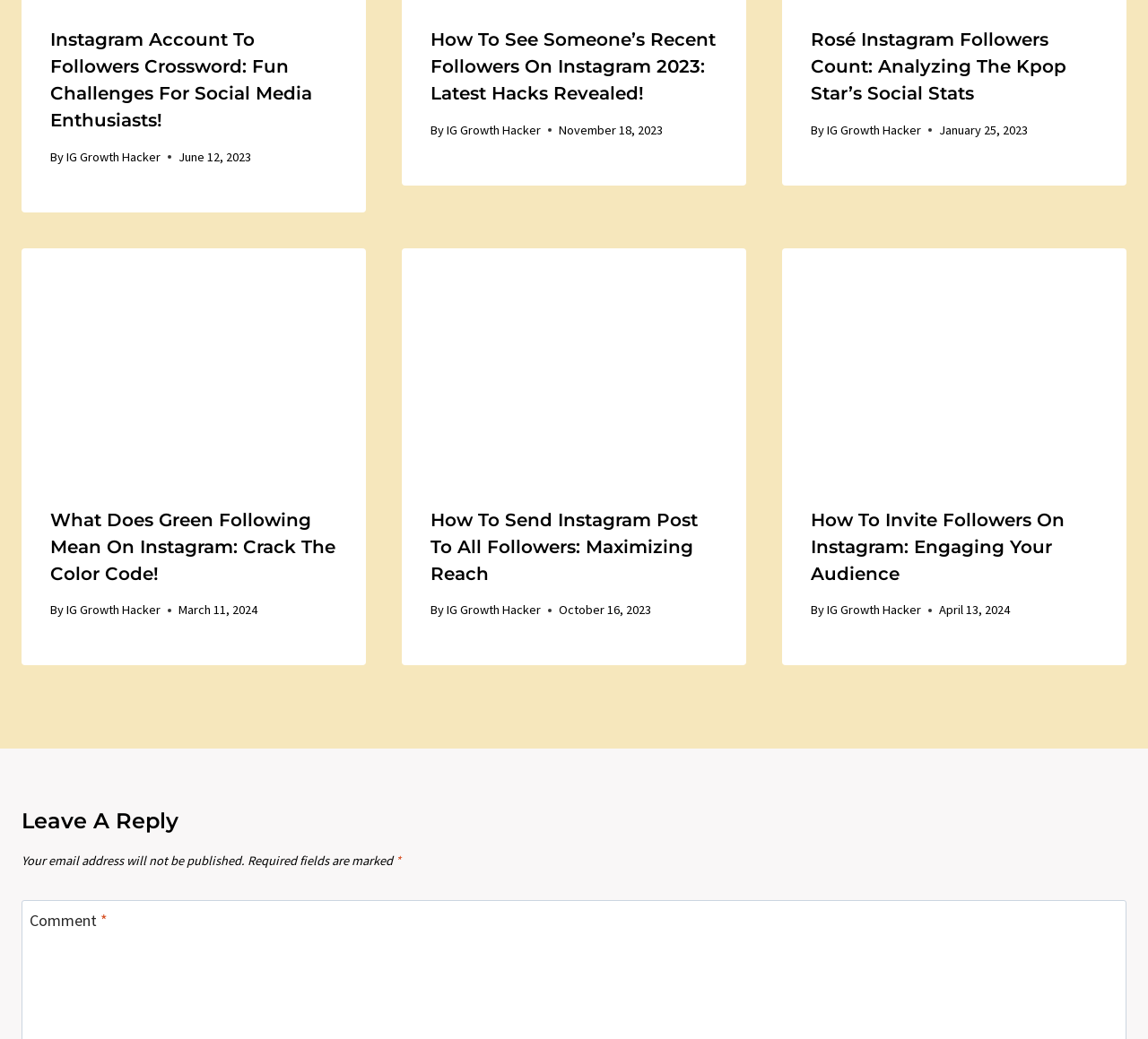What is the date of the third article?
Please provide a single word or phrase based on the screenshot.

April 13, 2024